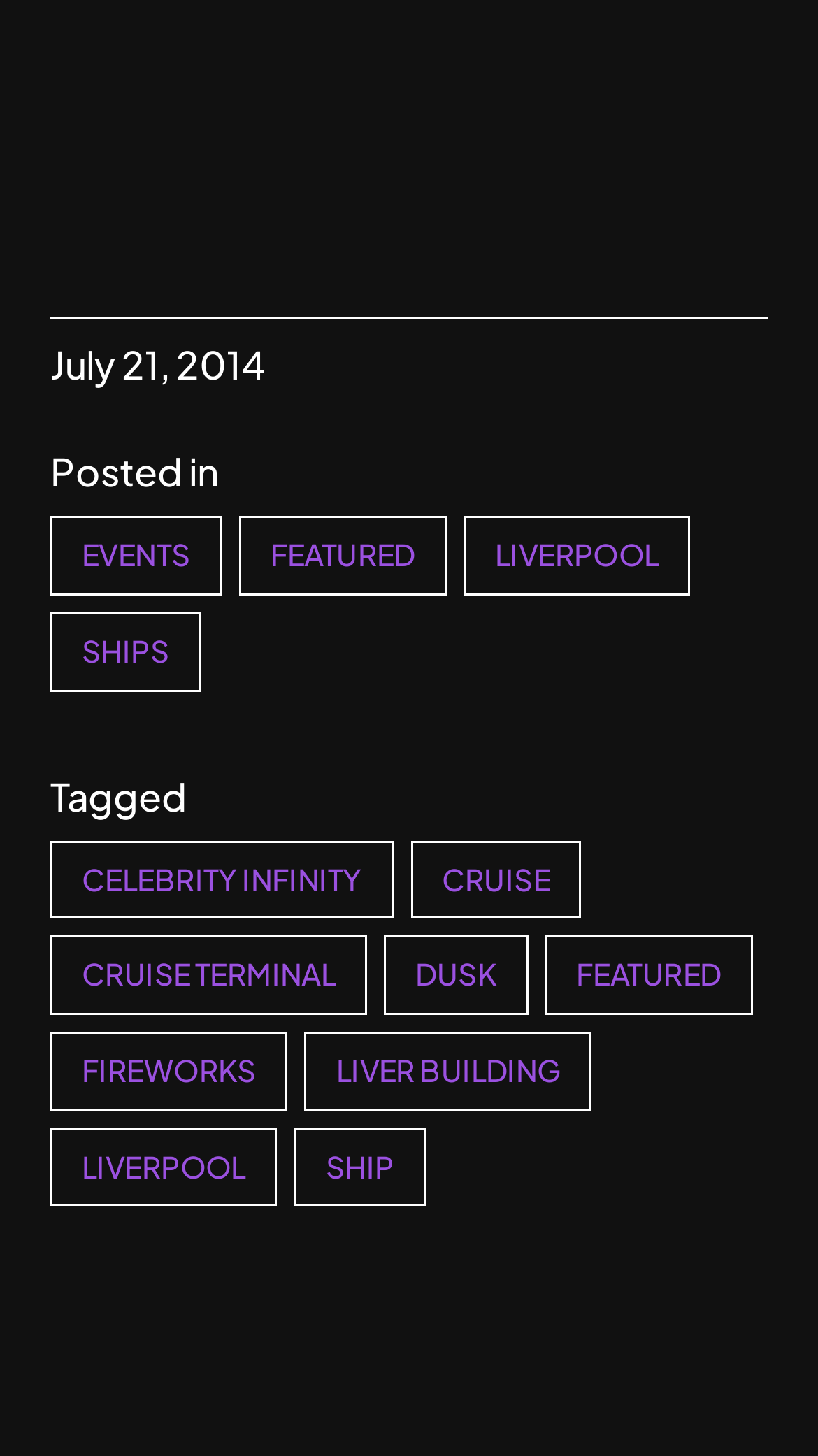Could you indicate the bounding box coordinates of the region to click in order to complete this instruction: "Learn about SHIPS".

[0.062, 0.42, 0.245, 0.475]